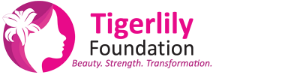Describe all the visual components present in the image.

The image features the logo of the Tigerlily Foundation, an organization dedicated to empowering young women impacted by breast cancer. The logo prominently displays a stylized silhouette of a woman's profile alongside a pink lily, symbolizing beauty and strength. Below the graphic, the words "Tigerlily Foundation" are featured in bold, black lettering, with the tagline "Beauty. Strength. Transformation." This tagline reflects the foundation's mission to promote holistic health, support, and resilience among women facing cancer challenges. The use of vibrant pink in the logo conveys a sense of hope and vitality, embodying the spirit of the foundation's advocacy for empowerment and transformation in the lives of its members.